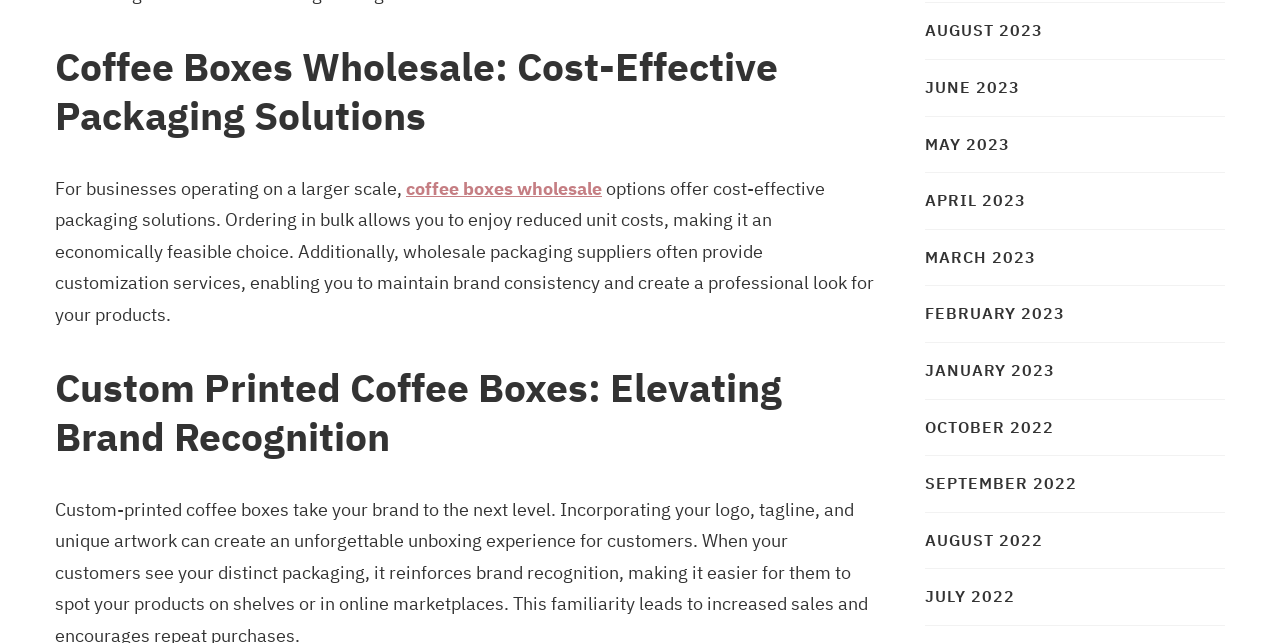Determine the bounding box coordinates of the clickable element to complete this instruction: "view the article for AUGUST 2023". Provide the coordinates in the format of four float numbers between 0 and 1, [left, top, right, bottom].

[0.723, 0.029, 0.815, 0.069]